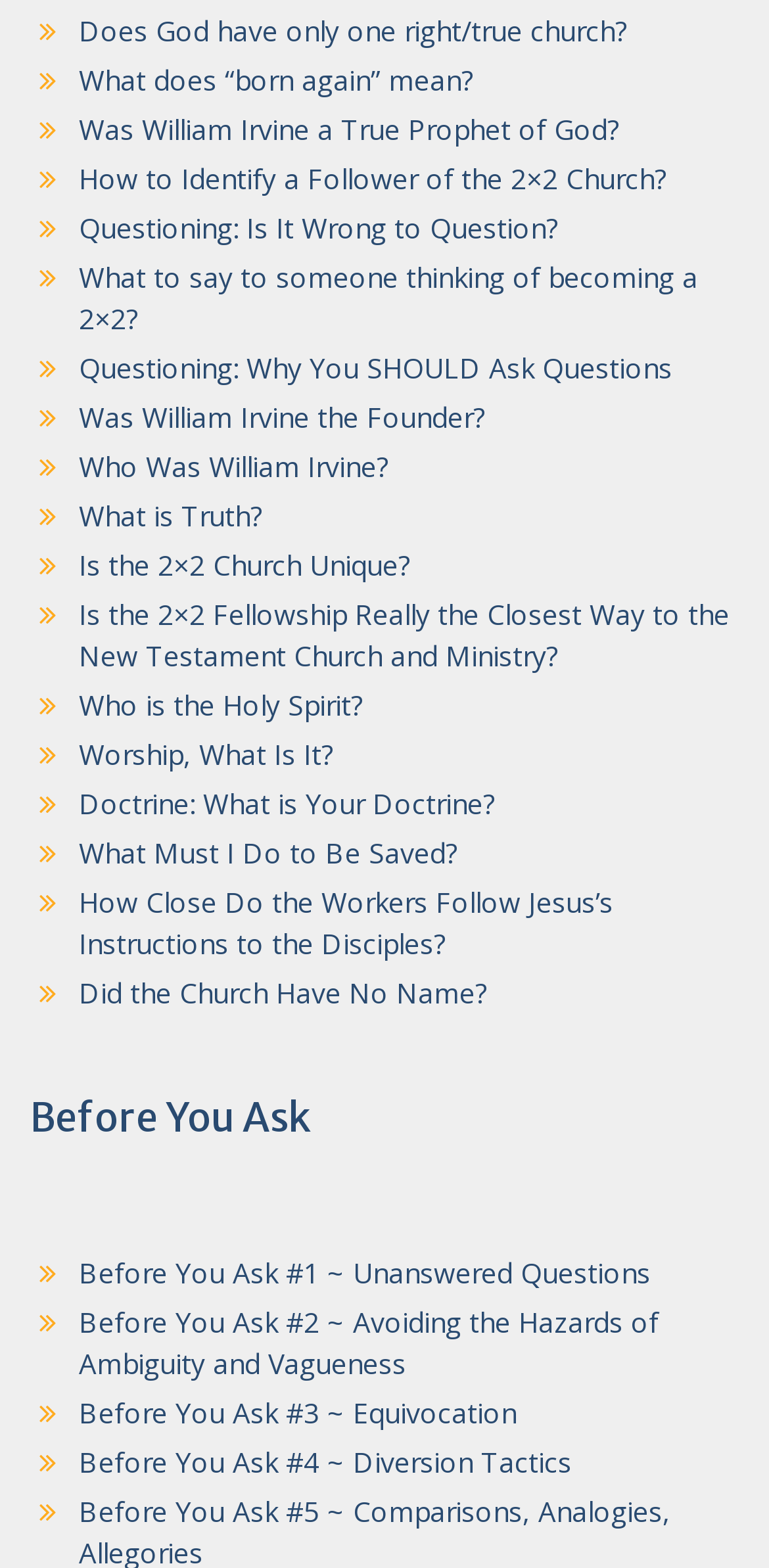Find the bounding box coordinates of the clickable element required to execute the following instruction: "Check 'What Must I Do to Be Saved?'". Provide the coordinates as four float numbers between 0 and 1, i.e., [left, top, right, bottom].

[0.103, 0.532, 0.595, 0.556]